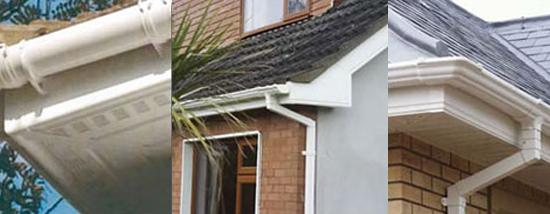Describe every aspect of the image in depth.

The image showcases three different styles of uPVC fascia and soffit systems, emblematic of the modern approach to roofline aesthetics and functionality. The products are designed to offer a weather-resistant solution that enhances the structural integrity of homes while requiring minimal maintenance. Each installation features a sleek, clean design typical of Celuplast products, making them not only practical but visually appealing.

These systems are preferable to traditional timber options, eliminating the need for toxic preservatives or coatings. The uPVC material ensures longevity, being impervious to rot, decay, and damage from insects or vermin. The photo highlights the versatility of Celuplast fascia and soffit systems, which are available in various colors and styles, ensuring they complement any house design, from contemporary to classic. Choosing these systems provides homeowners with an effective way to maintain the beauty of their roofline while investing in durability and ease of care.